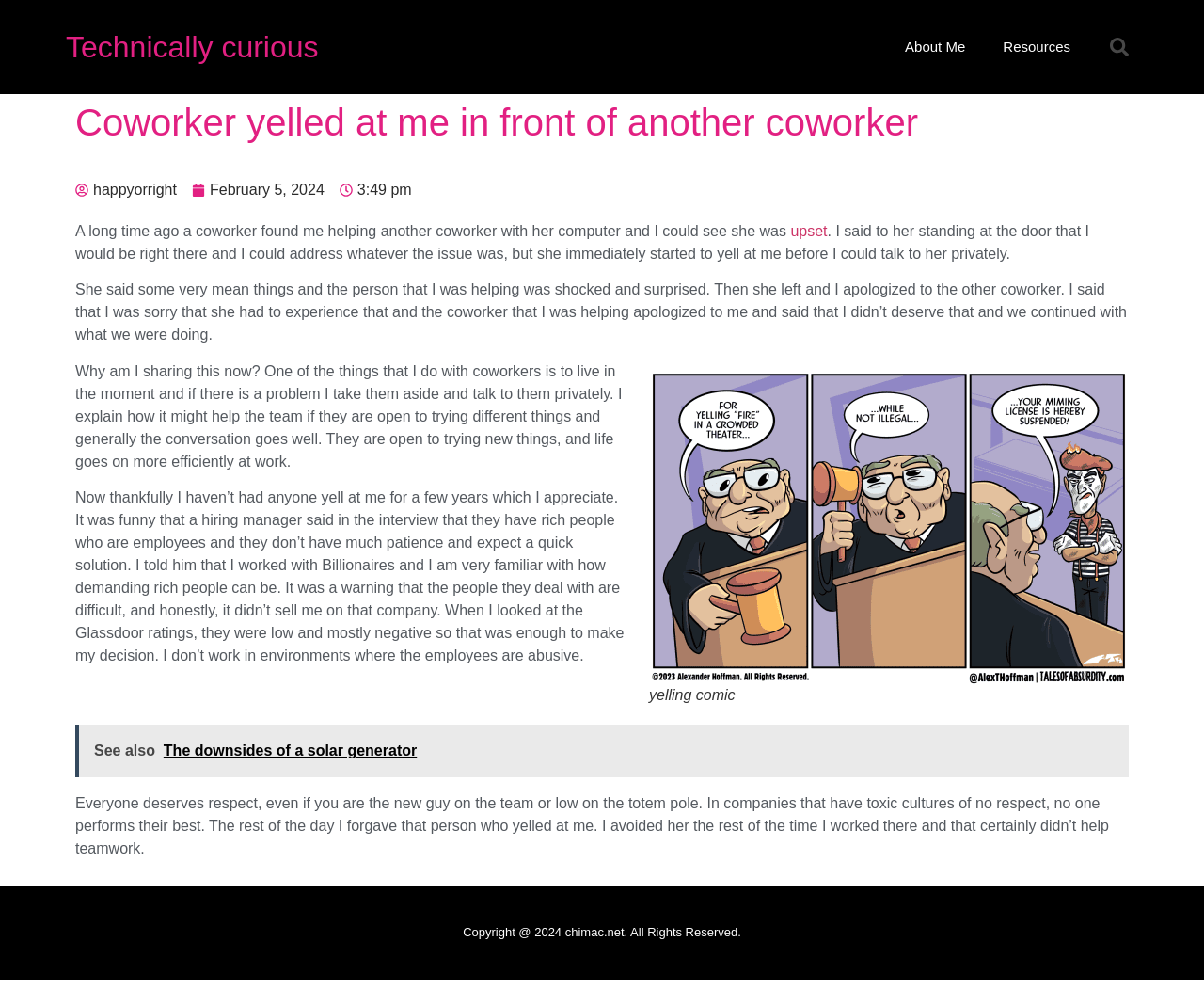Provide a one-word or one-phrase answer to the question:
What is the copyright information at the bottom of the page?

2024 chimac.net